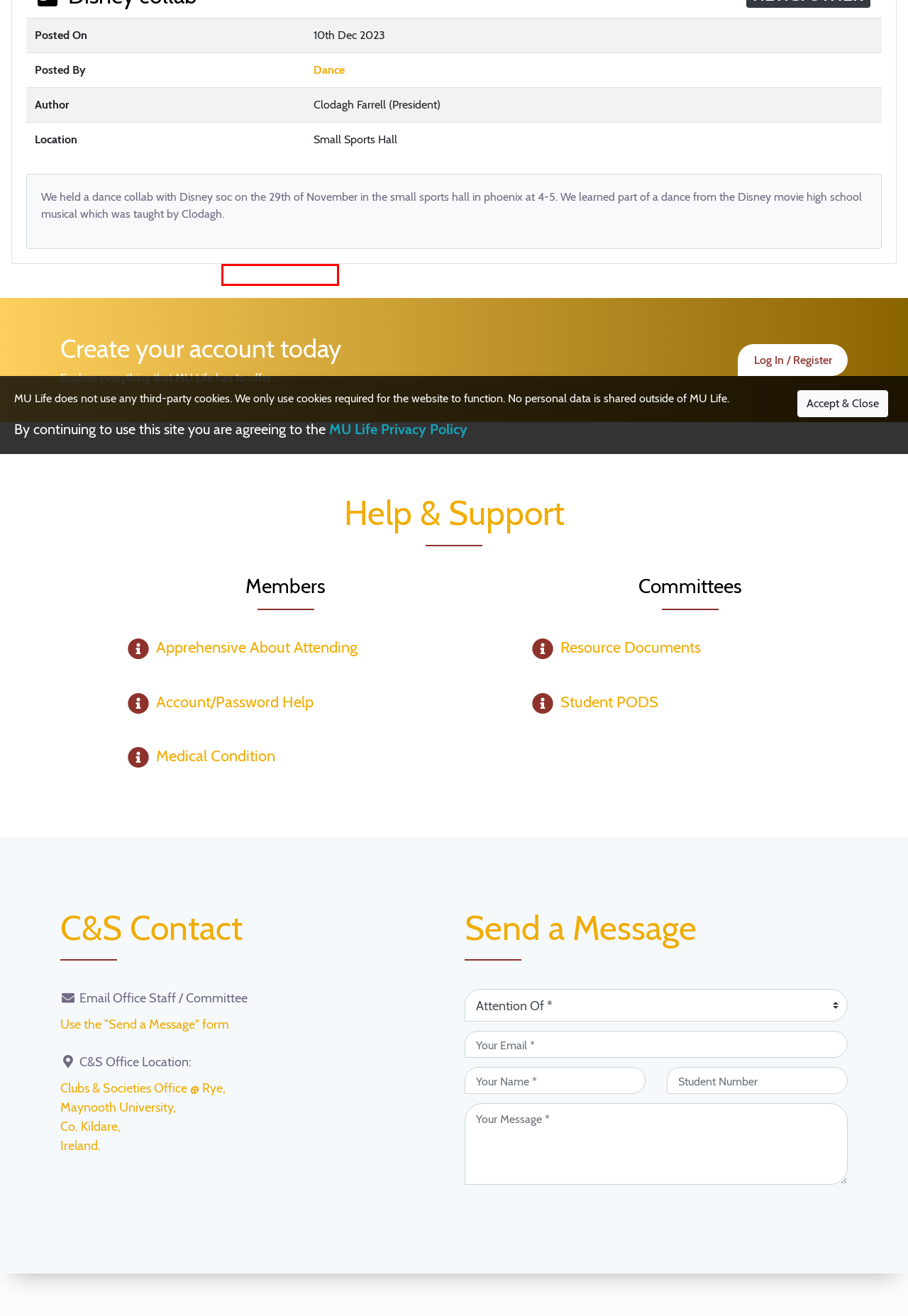Review the screenshot of a webpage containing a red bounding box around an element. Select the description that best matches the new webpage after clicking the highlighted element. The options are:
A. Login Help - MU Life Clubs & Societies
B. Student PODS - MU Life Clubs & Societies
C. Privacy Policy - MU Life Clubs & Societies
D. AssureMemberships (C&S Administration)
E. Board of Irish College Societies | BICS Ireland
F. Medical Condition Support - MU Life Clubs & Societies
G. First Day Contact - MU Life Clubs & Societies
H. Maynooth University

H